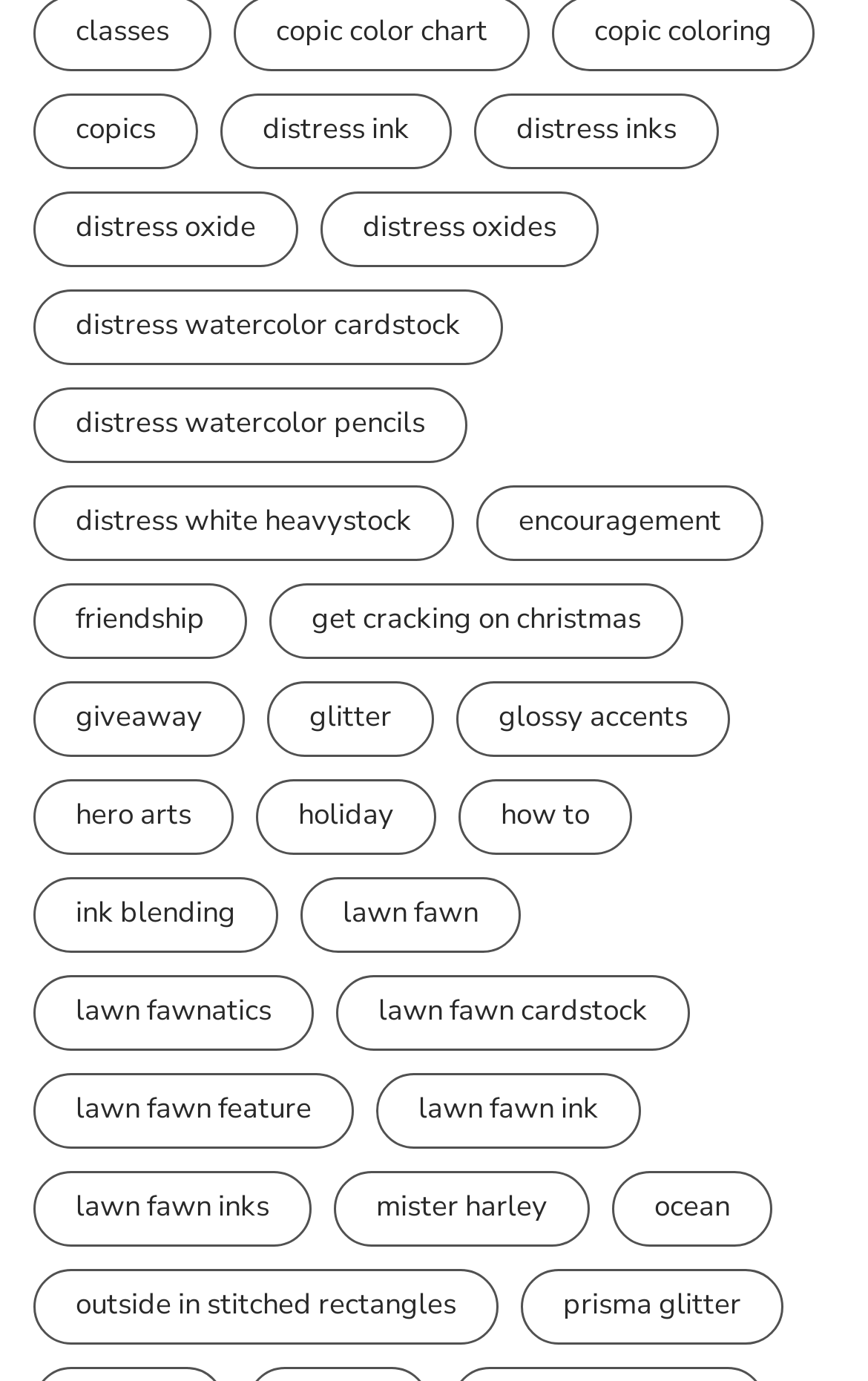Provide the bounding box coordinates of the HTML element this sentence describes: "hero arts". The bounding box coordinates consist of four float numbers between 0 and 1, i.e., [left, top, right, bottom].

[0.038, 0.564, 0.269, 0.619]